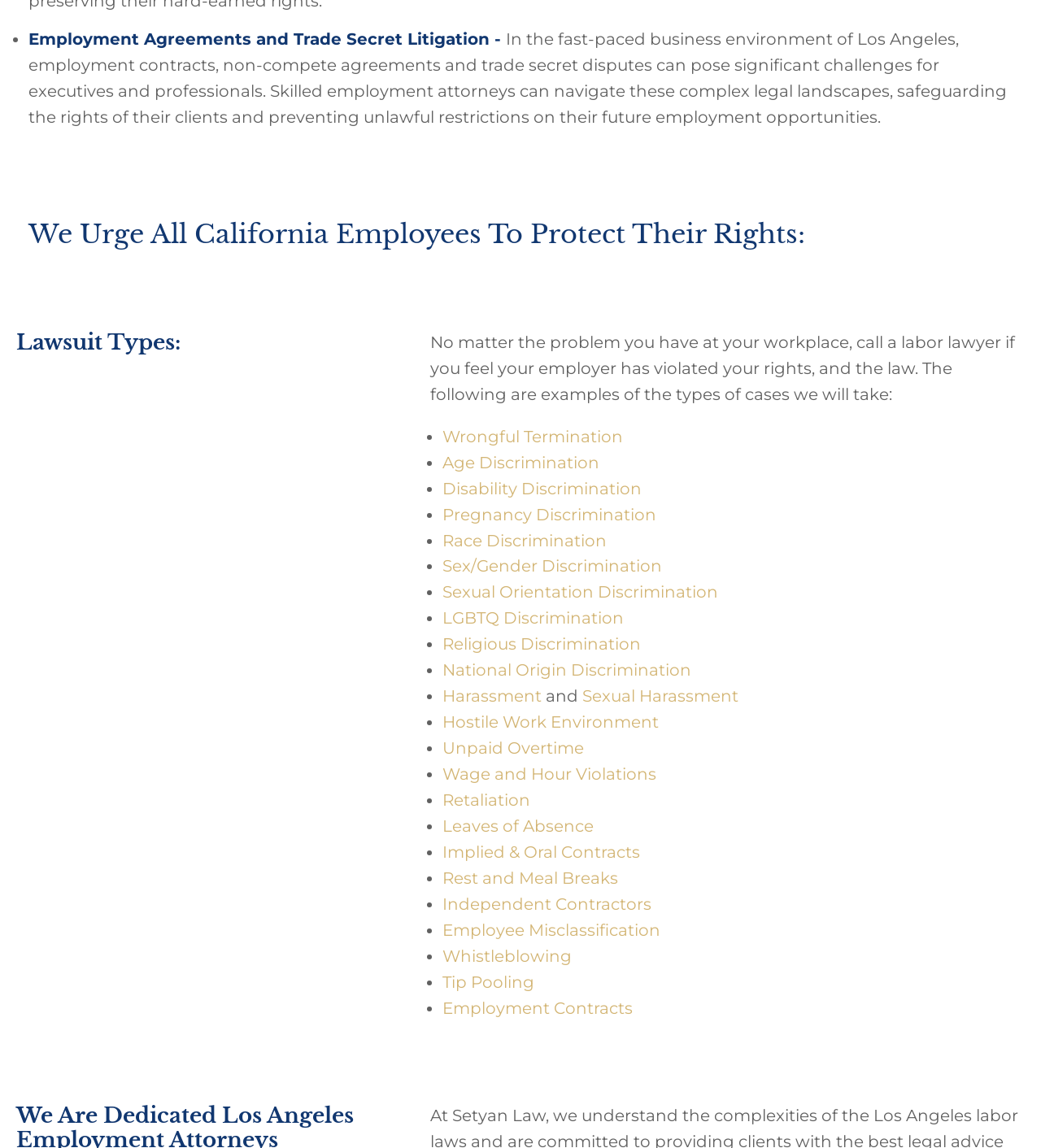Answer the question below using just one word or a short phrase: 
What is the tone of the webpage?

informative